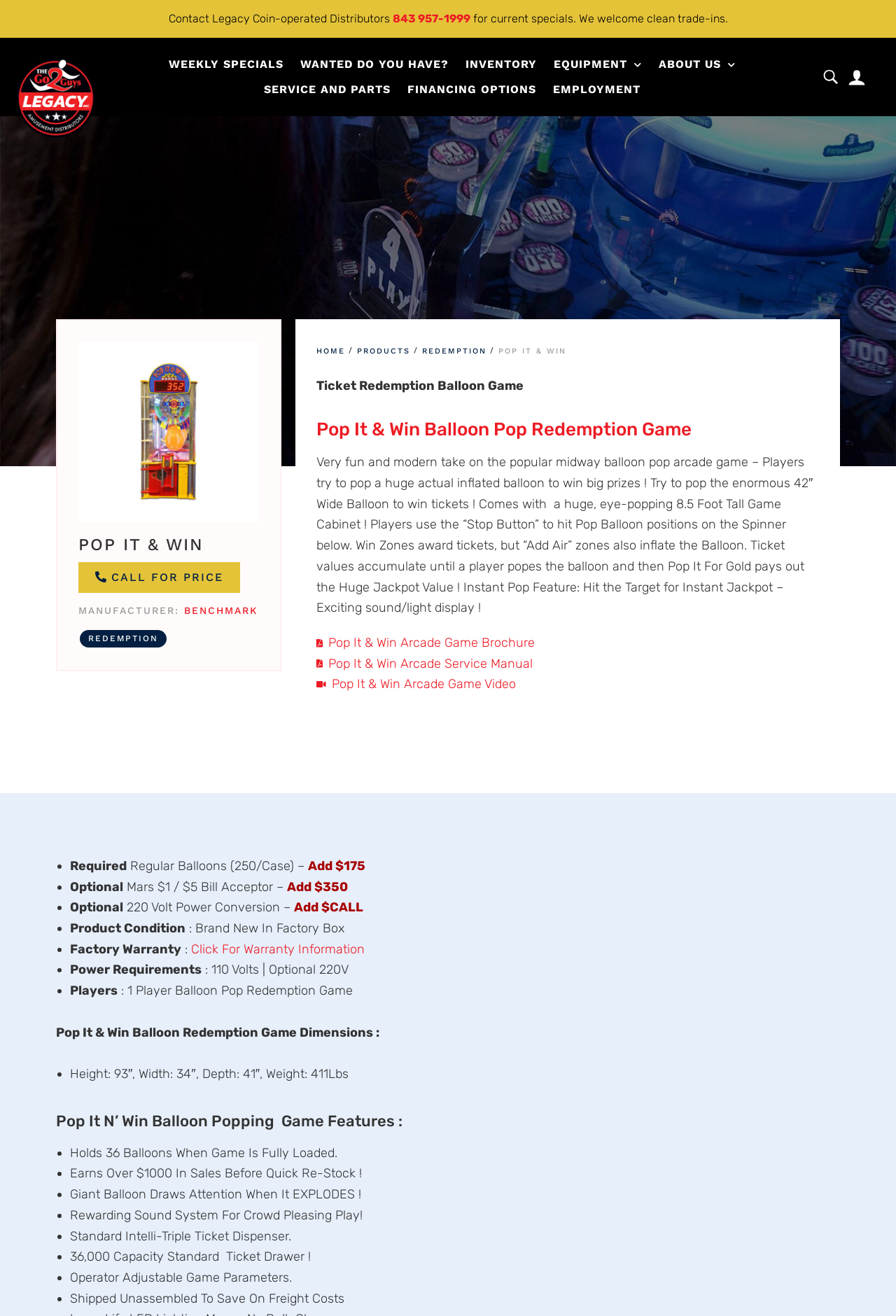What is the height of the game cabinet?
Answer the question with a detailed explanation, including all necessary information.

The height of the game cabinet can be found in the static text 'Height: 93″, Width: 34″, Depth: 41″, Weight: 411Lbs' which describes the dimensions of the game.